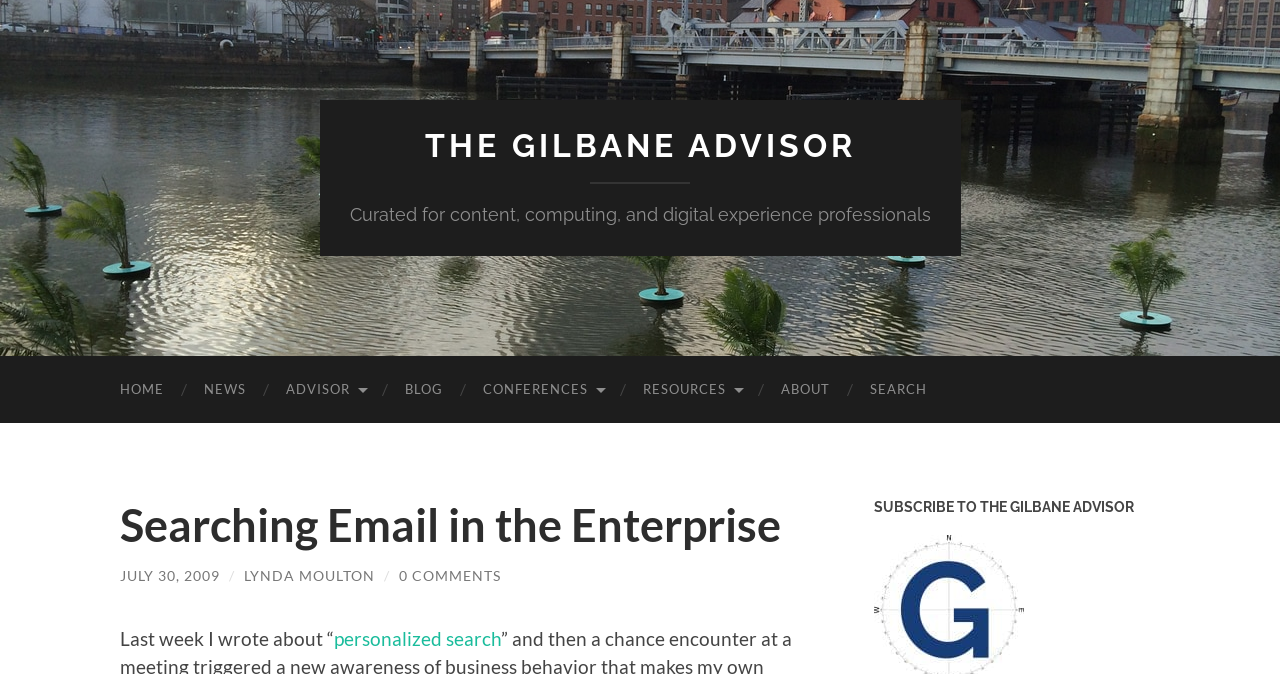Who is the author of the article?
Based on the screenshot, provide your answer in one word or phrase.

LYNDA MOULTON